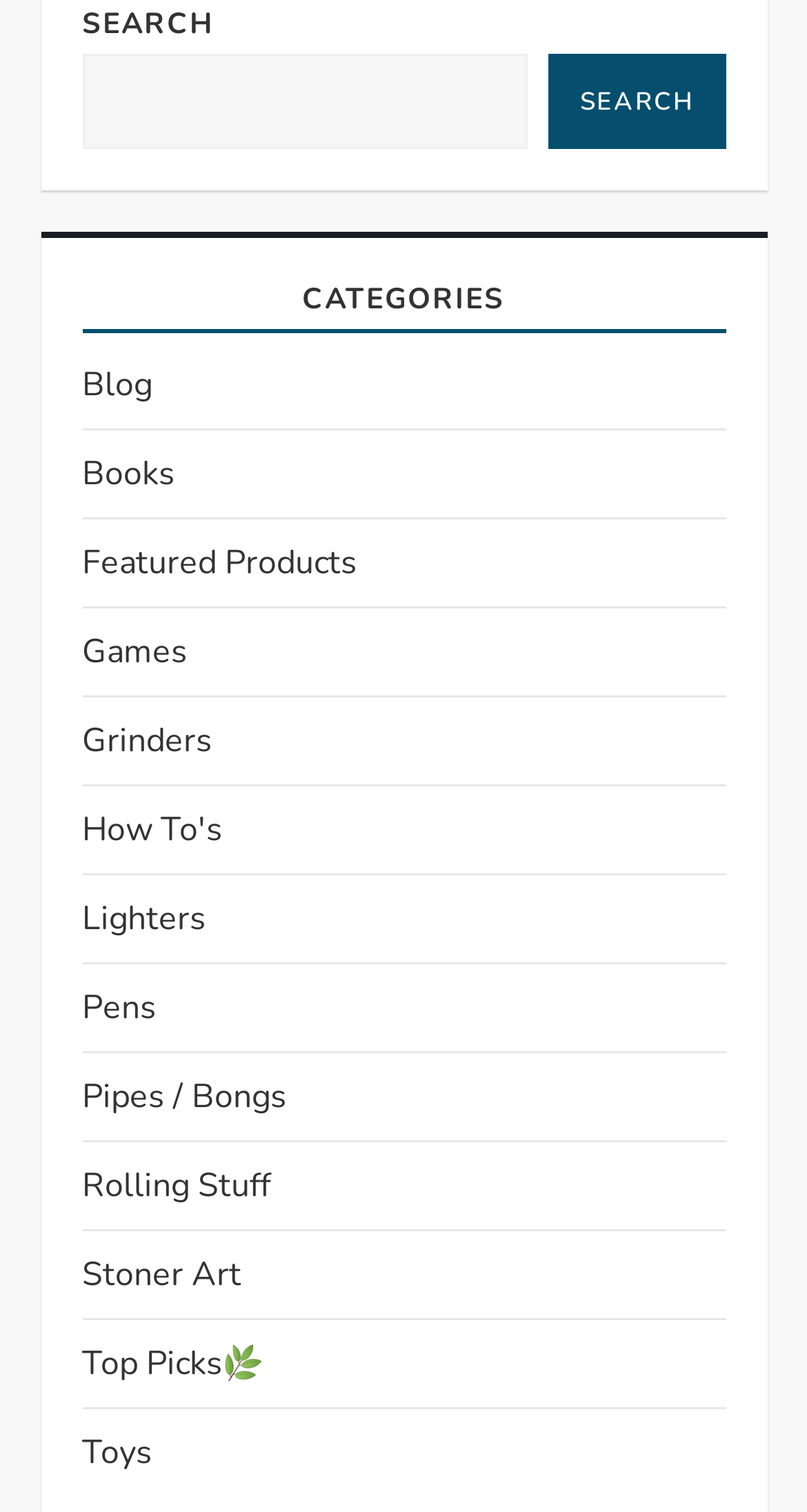How many categories are listed under 'CATEGORIES'?
Please respond to the question thoroughly and include all relevant details.

By counting the number of links under the 'CATEGORIES' section, we can see that there are 15 categories listed, ranging from 'Blog' to 'Toys'.